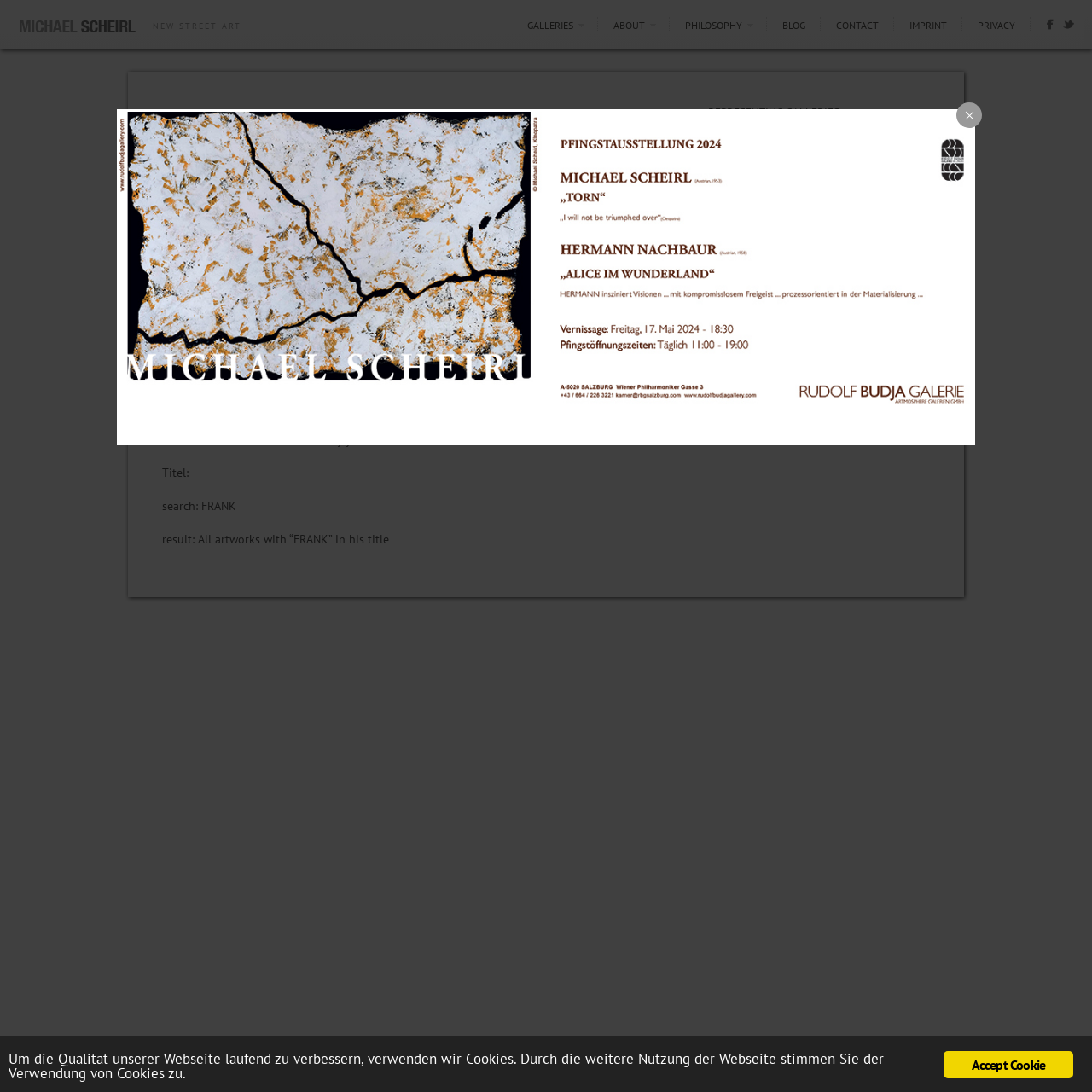Detail the features and information presented on the webpage.

This webpage is about Michael Scheirl's New Street Art. At the top, there is a heading "NEW STREET ART" followed by a row of links to different sections of the website, including "GALLERIES", "ABOUT", "PHILOSOPHY", "BLOG", "CONTACT", "IMPRINT", and "PRIVACY". 

Below the links, there is a section dedicated to searching artworks. It starts with a heading "SEARCH ARTWORKS" and provides instructions on how to use the search function. There are several examples of search queries, including searching by dimensions, title, and artist name. 

To the right of the search section, there is a column with a heading "REPRESENTING GALLERIES" that lists two galleries: "RUDOLF BUDJA GALERIE" and "CAS CONTEMPORARY ART SPACE". Below the galleries, there is a search bar with a button to submit the search query.

At the bottom of the page, there is a copyright notice and a link to "Accept Cookie". There is also a message explaining the use of cookies on the website. 

Throughout the page, there are several images, including two small icons at the top right corner, an image at the bottom left corner, and another image at the top right corner.